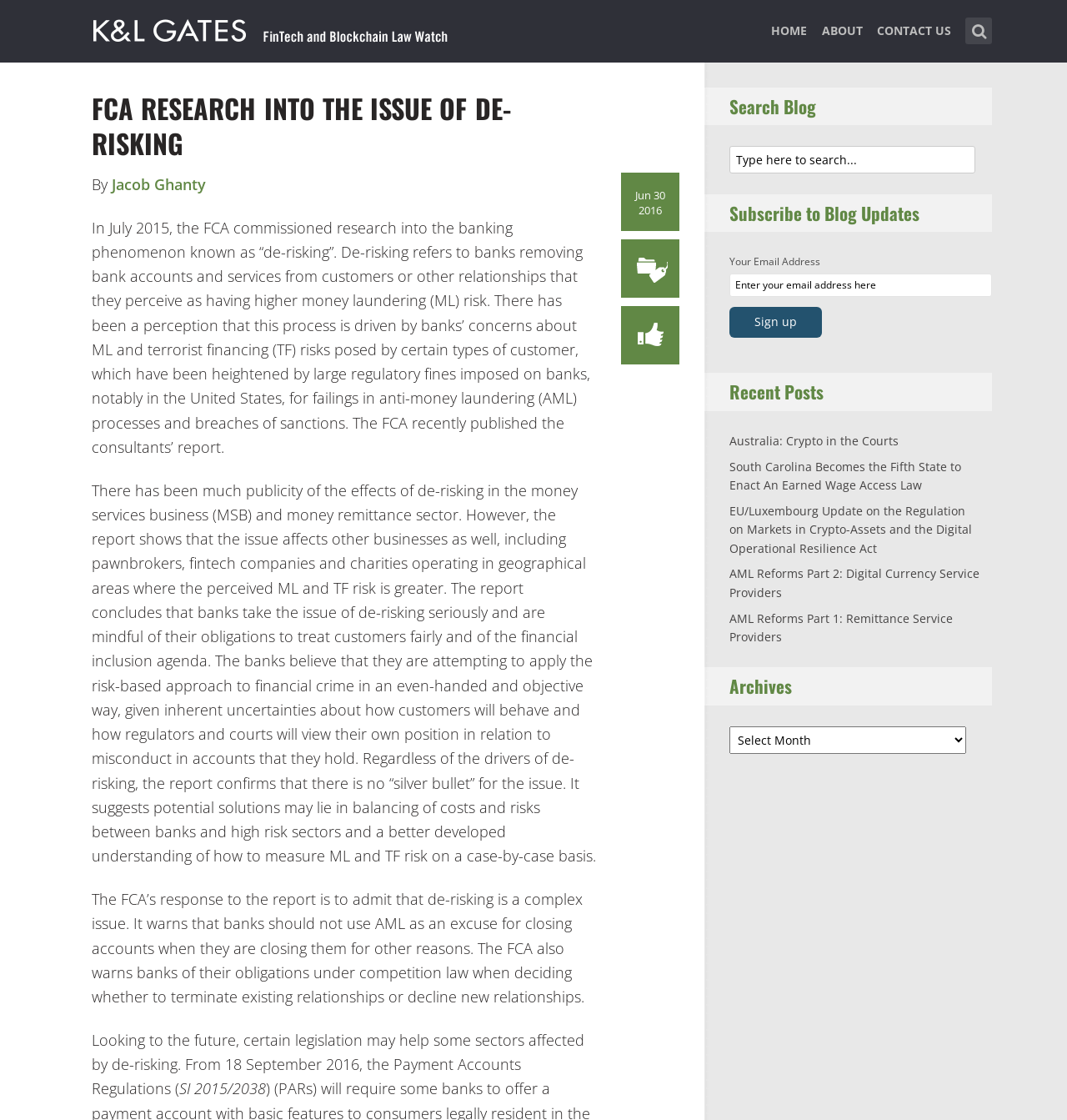Your task is to find and give the main heading text of the webpage.

FCA RESEARCH INTO THE ISSUE OF DE-RISKING